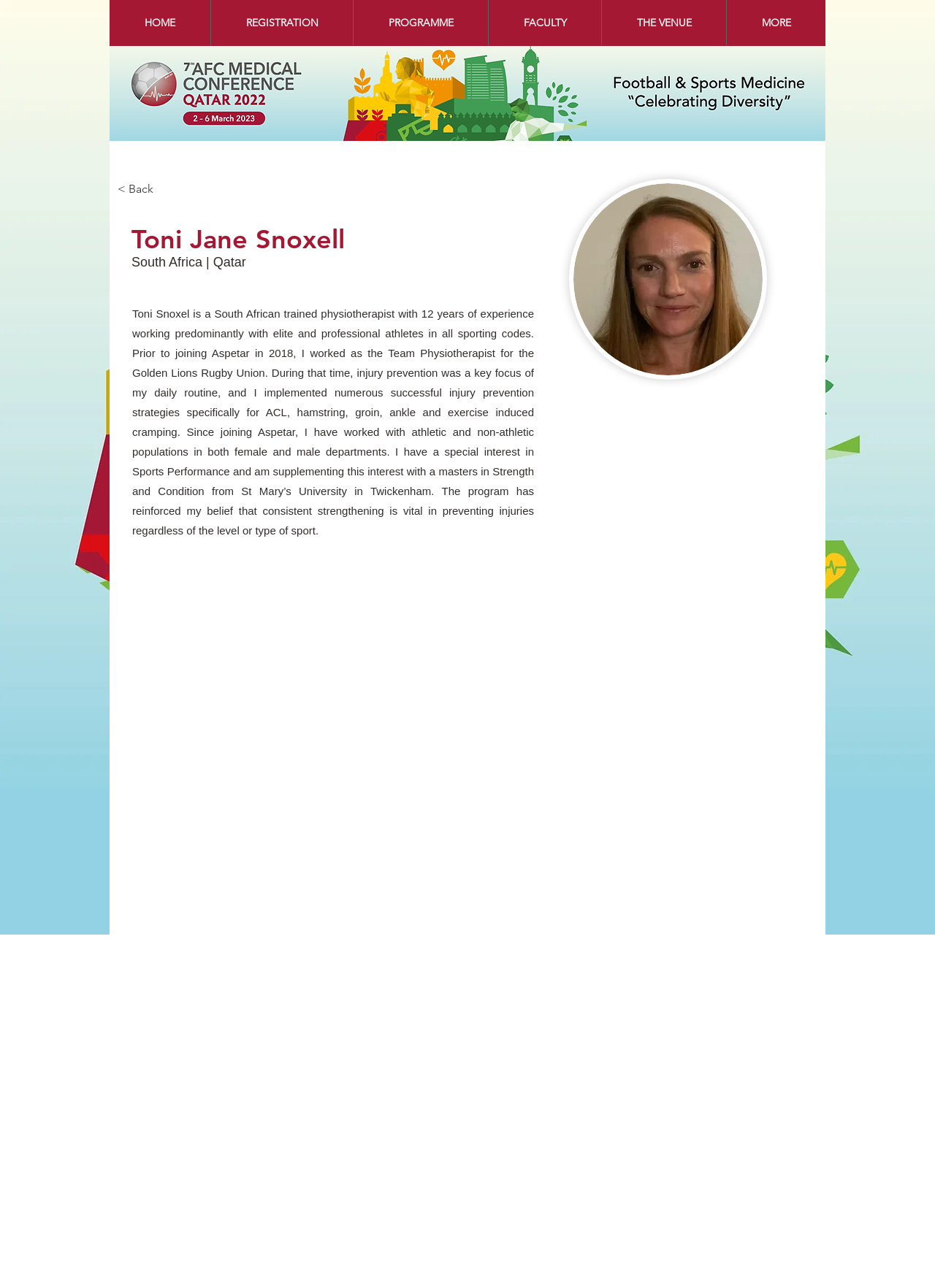Please provide the bounding box coordinate of the region that matches the element description: THE VENUE. Coordinates should be in the format (top-left x, top-left y, bottom-right x, bottom-right y) and all values should be between 0 and 1.

[0.644, 0.0, 0.777, 0.035]